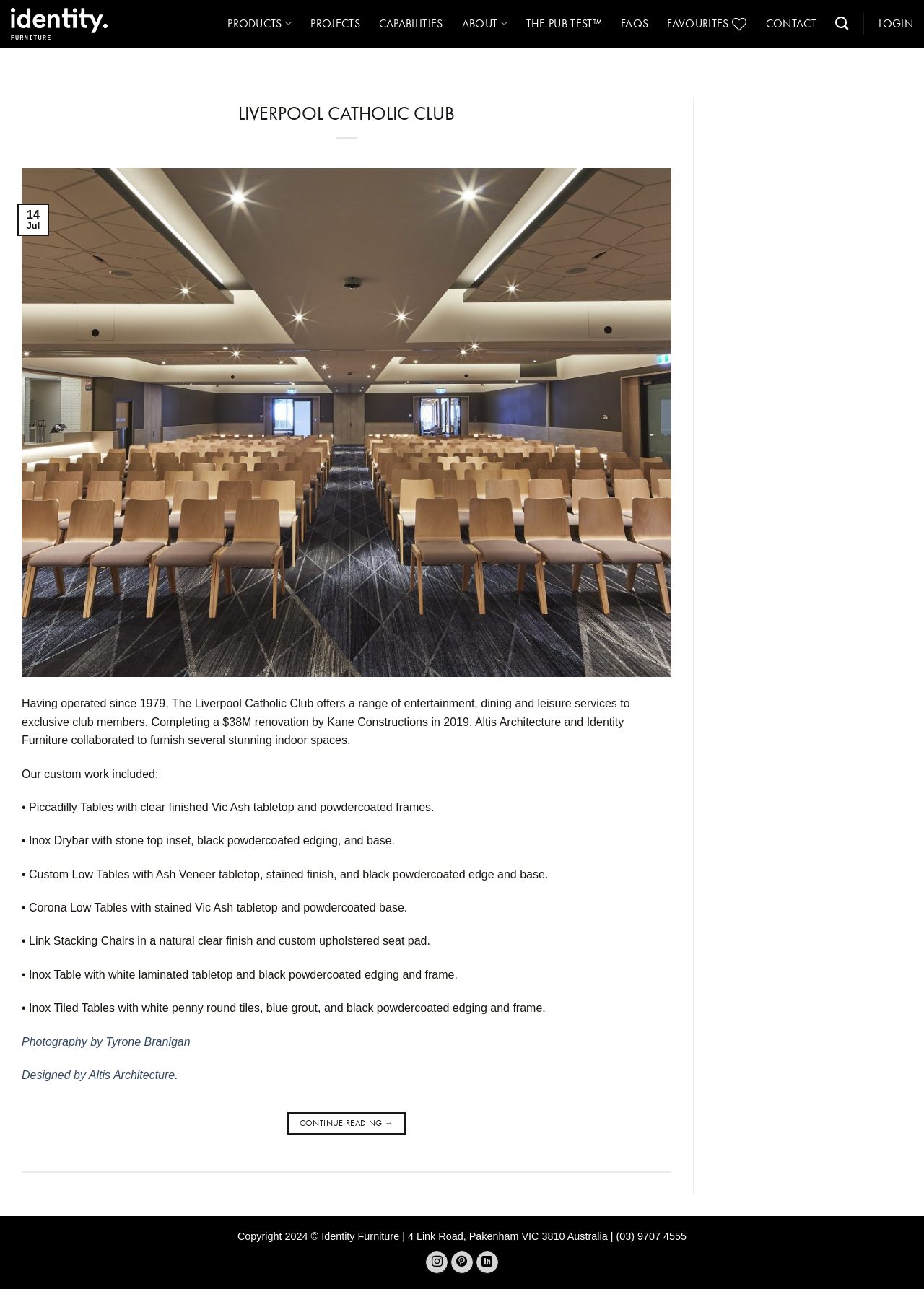What is the name of the club mentioned?
Refer to the image and respond with a one-word or short-phrase answer.

Liverpool Catholic Club